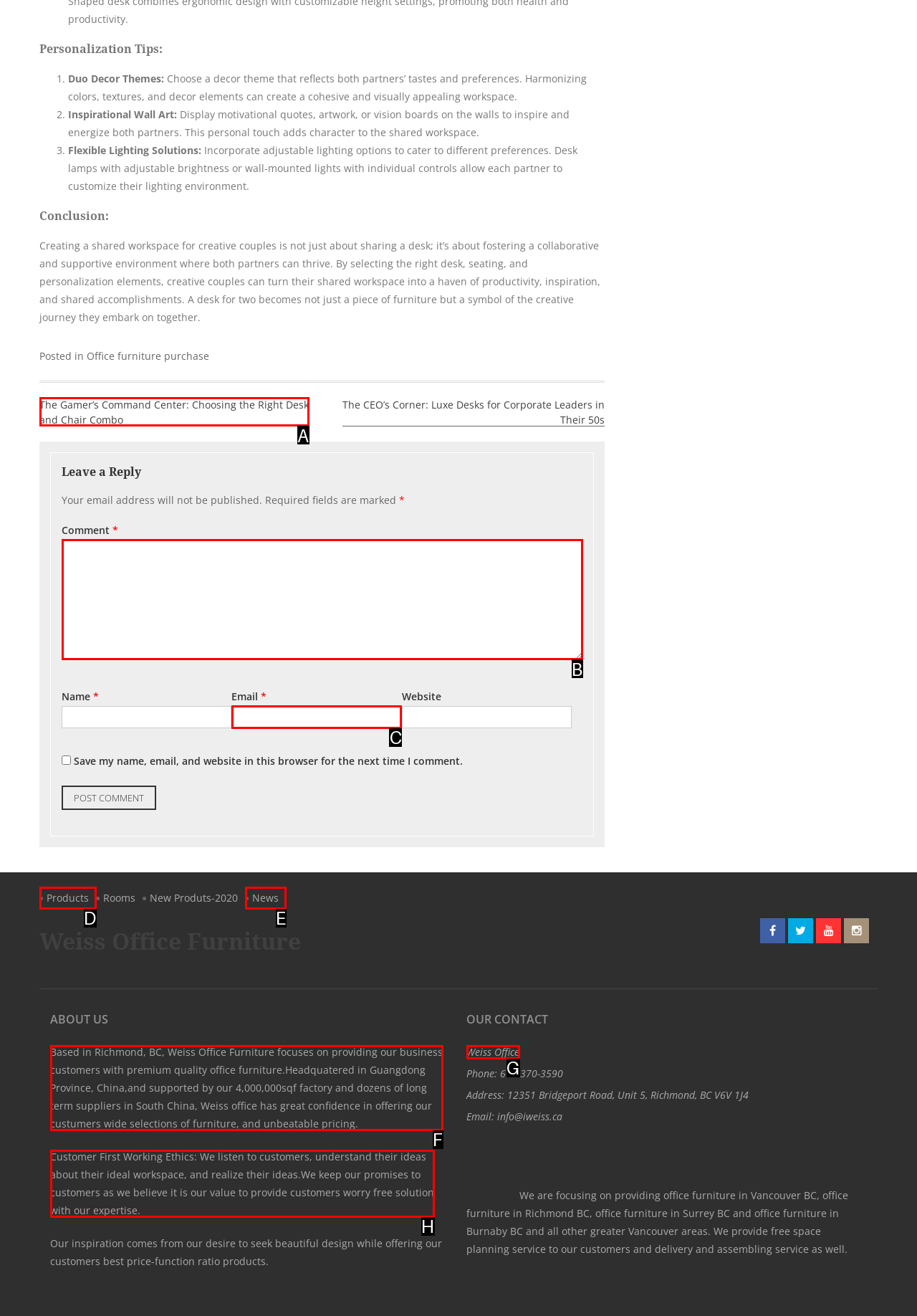Determine which HTML element corresponds to the description: parent_node: Email * aria-describedby="email-notes" name="email". Provide the letter of the correct option.

C